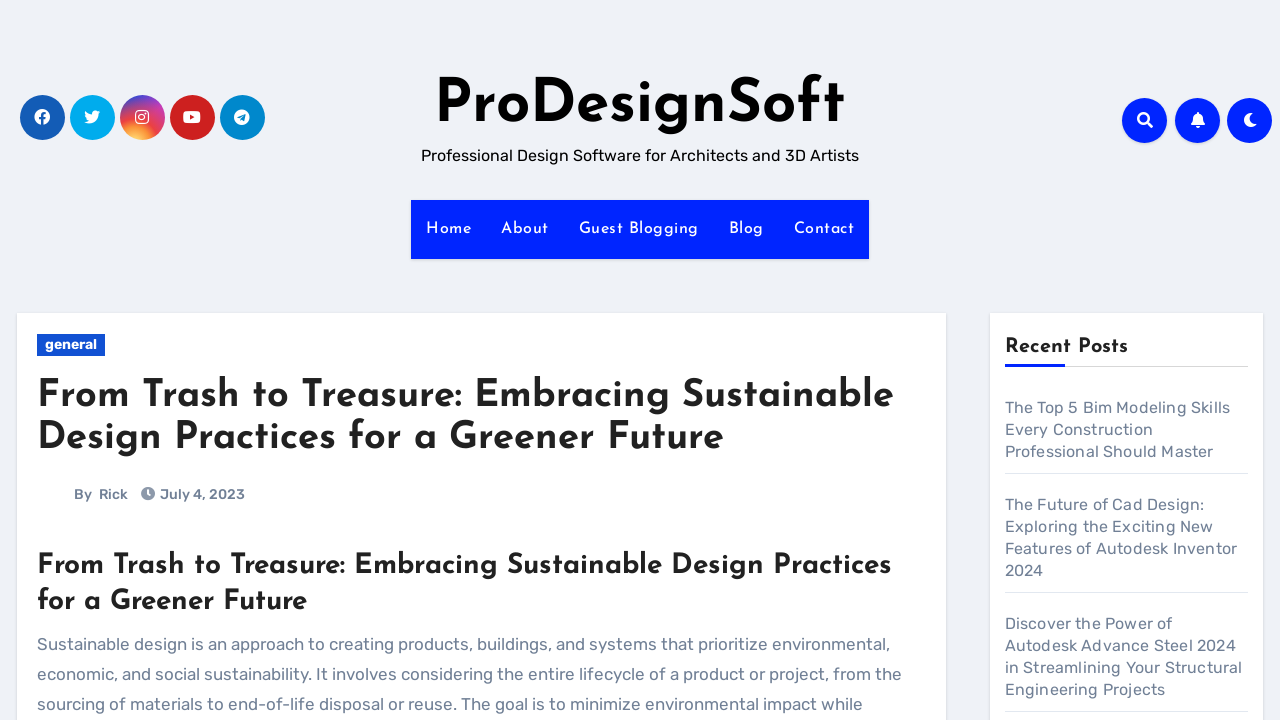Determine the bounding box coordinates of the clickable element to achieve the following action: 'Read the article by Rick'. Provide the coordinates as four float values between 0 and 1, formatted as [left, top, right, bottom].

[0.077, 0.674, 0.1, 0.698]